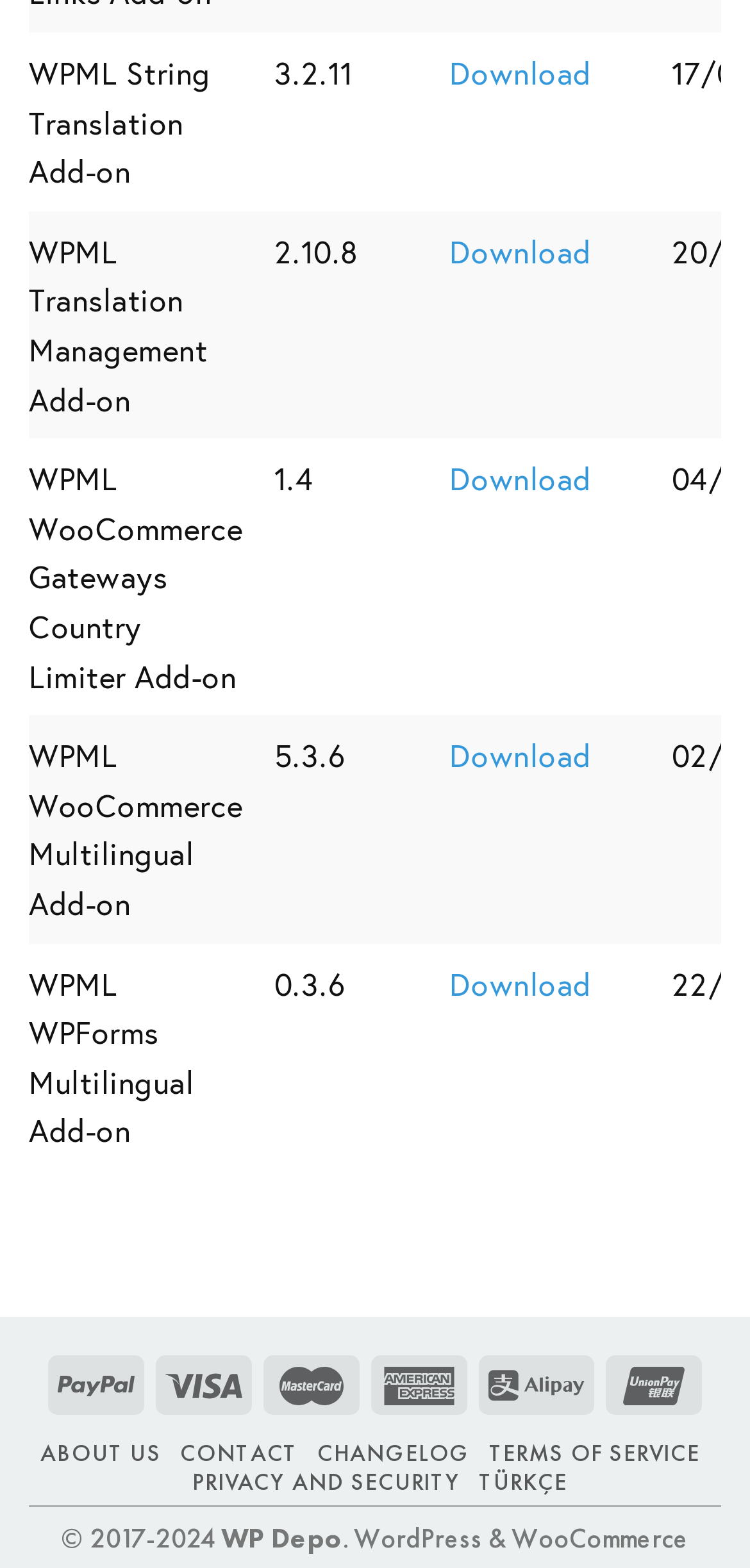Respond to the question below with a single word or phrase:
What is the last menu item on the webpage?

PRIVACY AND SECURITY